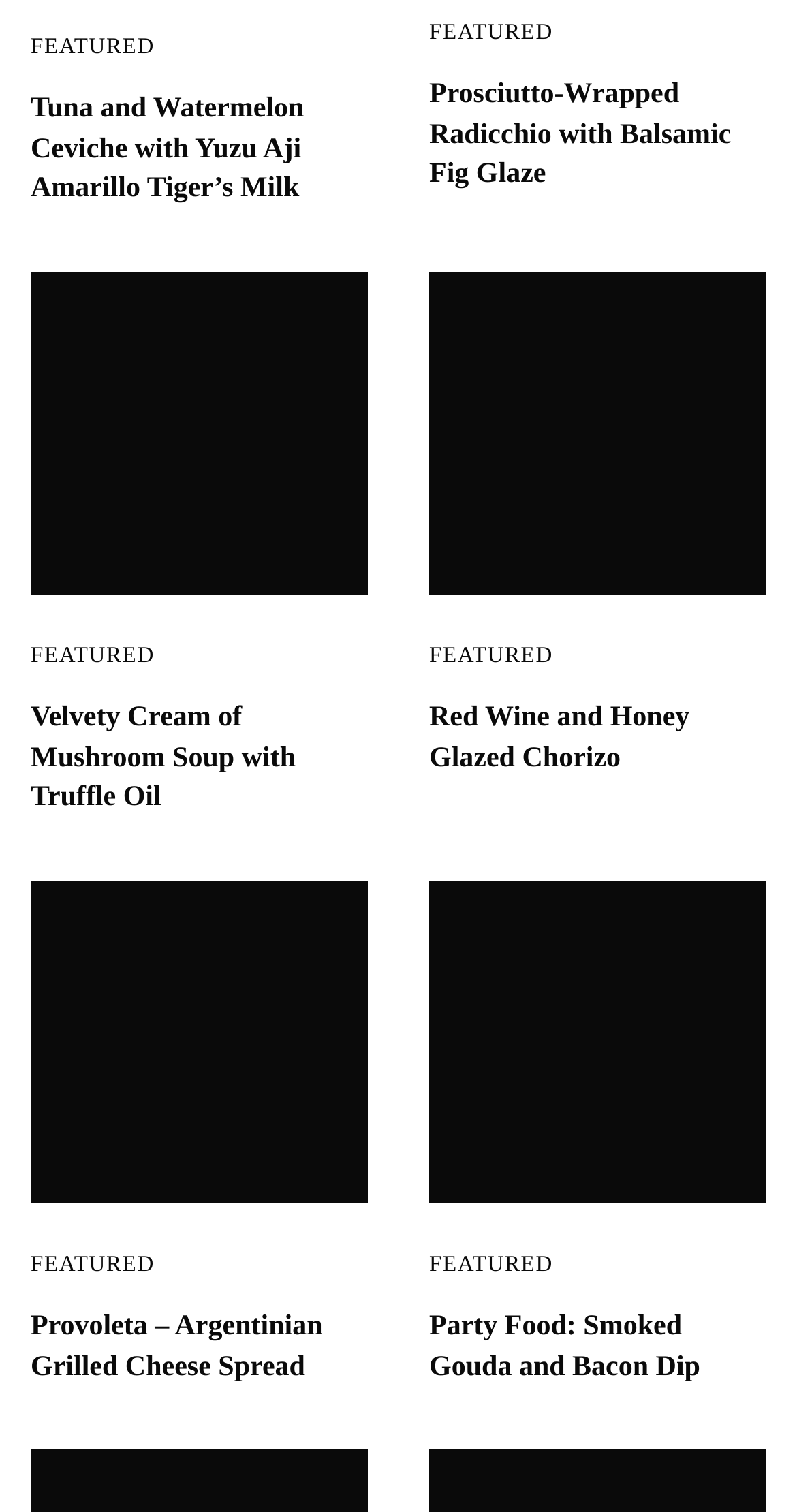Could you determine the bounding box coordinates of the clickable element to complete the instruction: "browse Popular Categories"? Provide the coordinates as four float numbers between 0 and 1, i.e., [left, top, right, bottom].

None